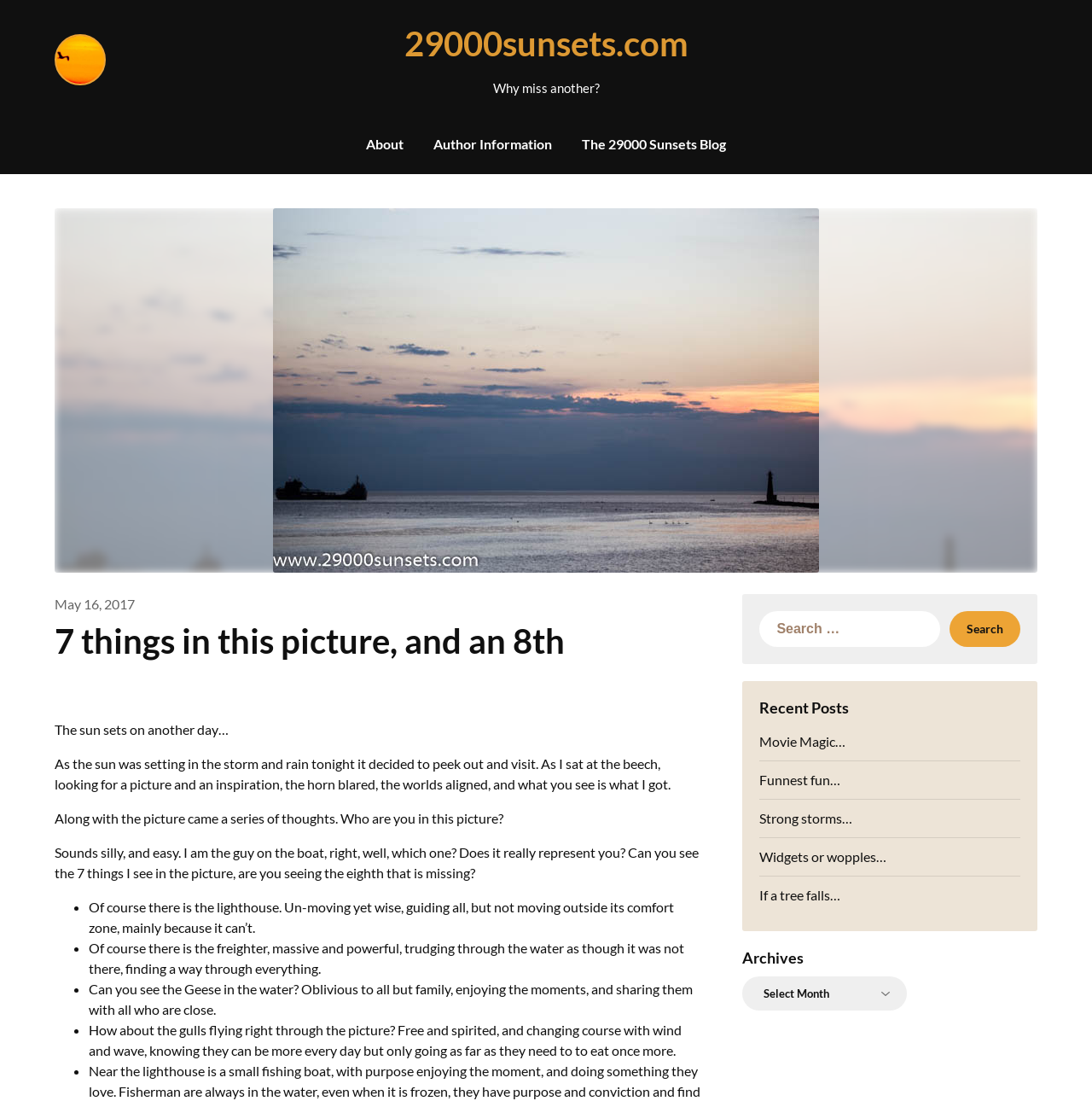Summarize the webpage in an elaborate manner.

This webpage appears to be a blog post from 29000sunsets.com. At the top, there is a link to the website's homepage, followed by a question "Why miss another?" in a smaller font. Below this, there are three links to different sections of the website: "About", "Author Information", and "The 29000 Sunsets Blog".

The main content of the blog post is divided into two sections. The first section has a heading "7 things in this picture, and an 8th" and a brief introduction to the post. The second section is a longer passage of text that reflects on the author's experience of taking a picture of a sunset and the thoughts that came to them while doing so.

Below the main content, there is a list of seven items, each marked with a bullet point, that the author sees in the picture. These items include a lighthouse, a freighter, geese in the water, and gulls flying through the picture.

To the right of the main content, there is a complementary section that contains a search bar, a list of recent posts, and an archives dropdown menu. The search bar has a label "Search for:" and a button to submit the search query. The list of recent posts includes five links to other blog posts, each with a brief title. The archives dropdown menu allows users to browse through older posts.

Overall, the webpage has a simple and clean layout, with a focus on the main blog post and supporting features to help users navigate the website.